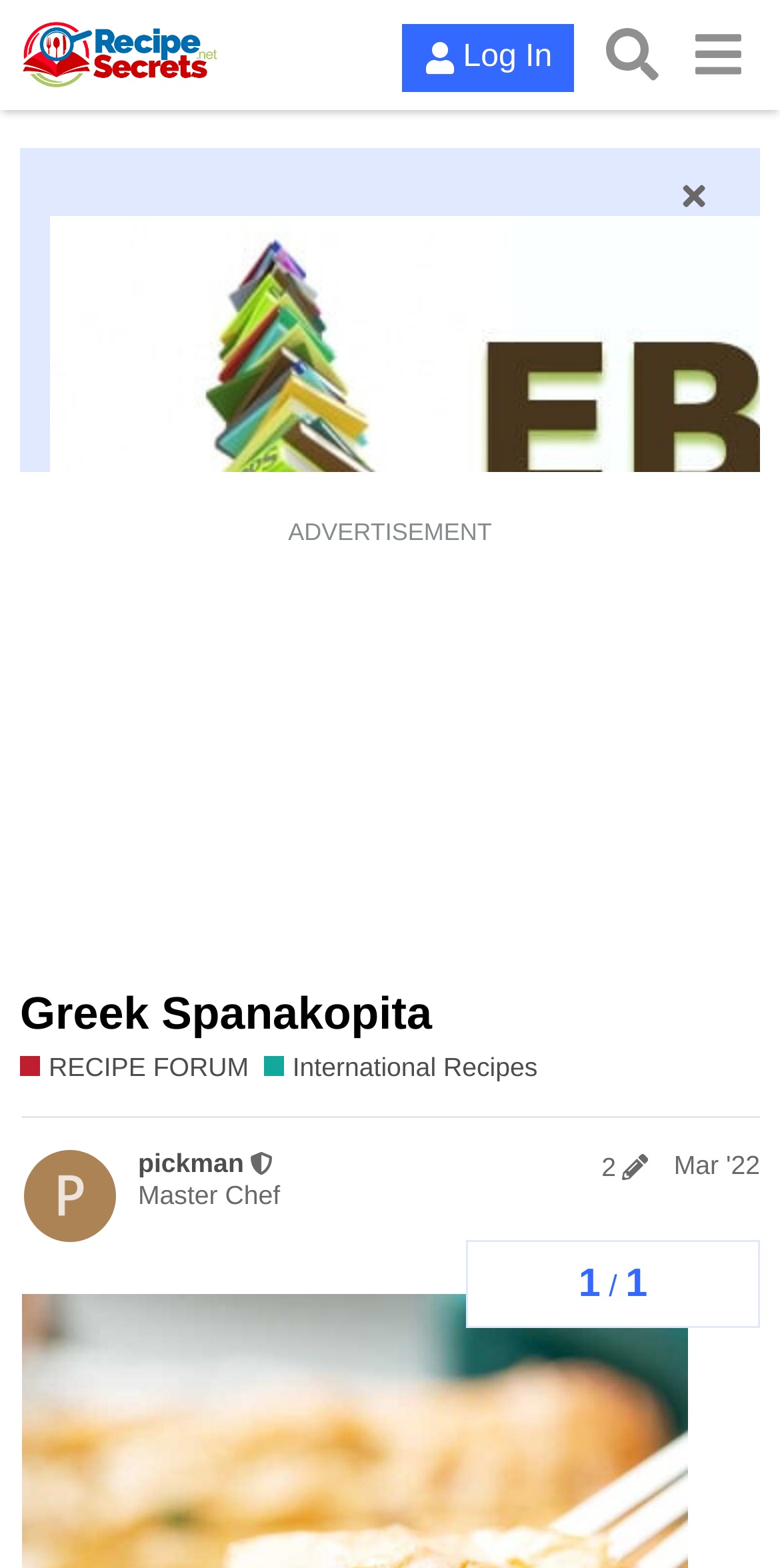Extract the bounding box coordinates for the described element: "aria-label="menu" title="menu"". The coordinates should be represented as four float numbers between 0 and 1: [left, top, right, bottom].

[0.865, 0.008, 0.974, 0.062]